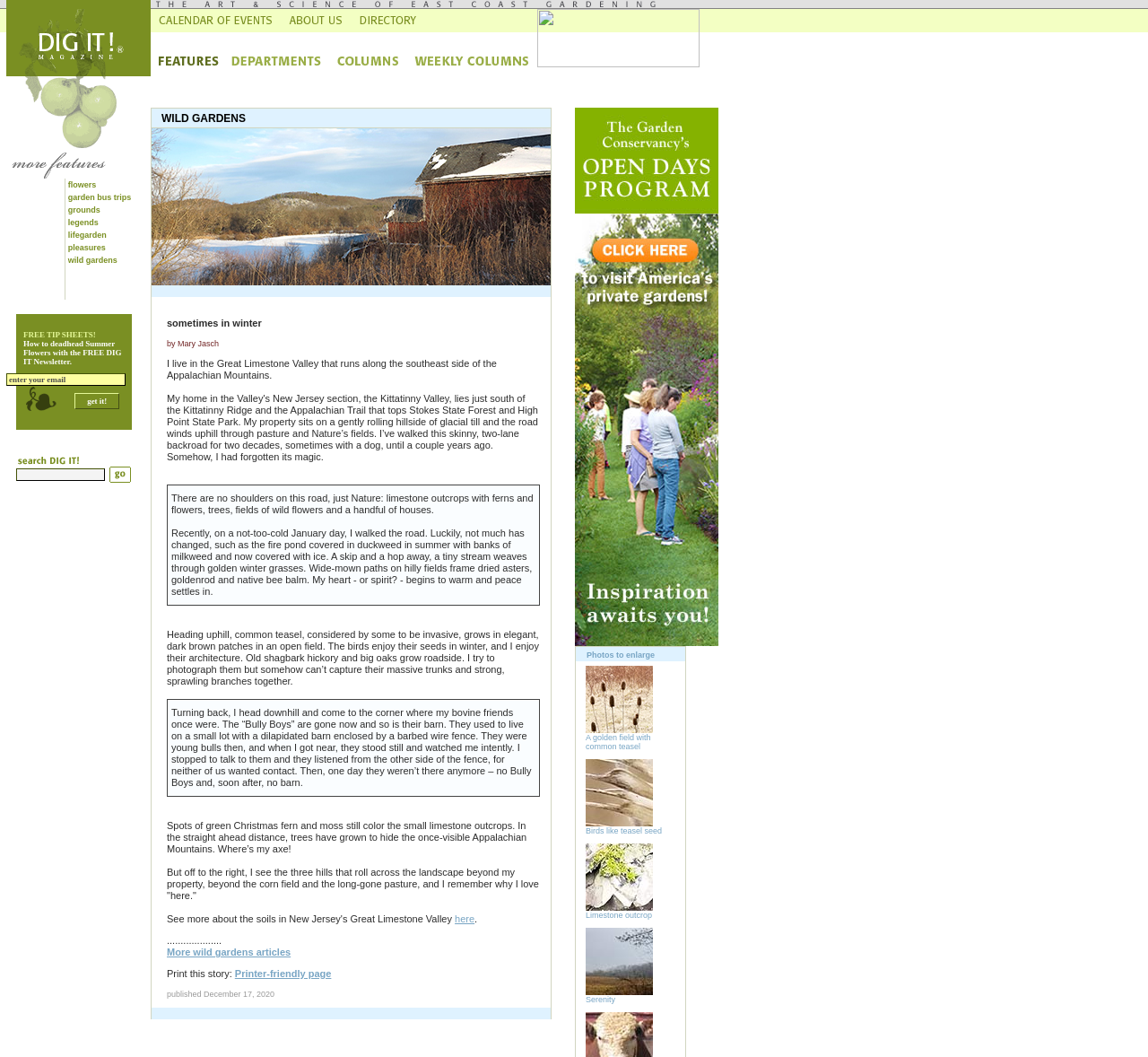Locate the bounding box coordinates of the area to click to fulfill this instruction: "click on the 'wild gardens' link". The bounding box should be presented as four float numbers between 0 and 1, in the order [left, top, right, bottom].

[0.059, 0.242, 0.102, 0.25]